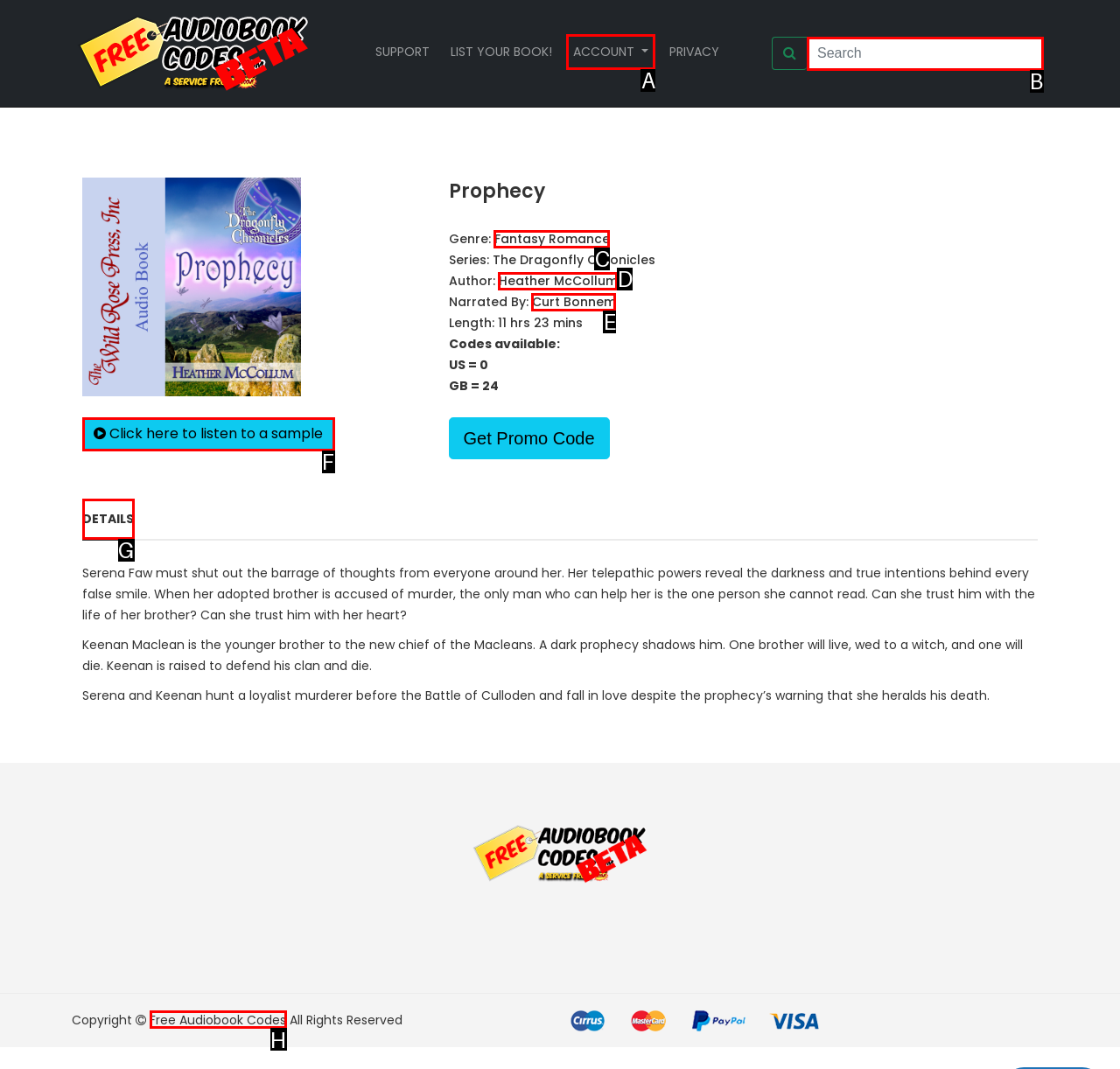Look at the description: Free Audiobook Codes
Determine the letter of the matching UI element from the given choices.

H